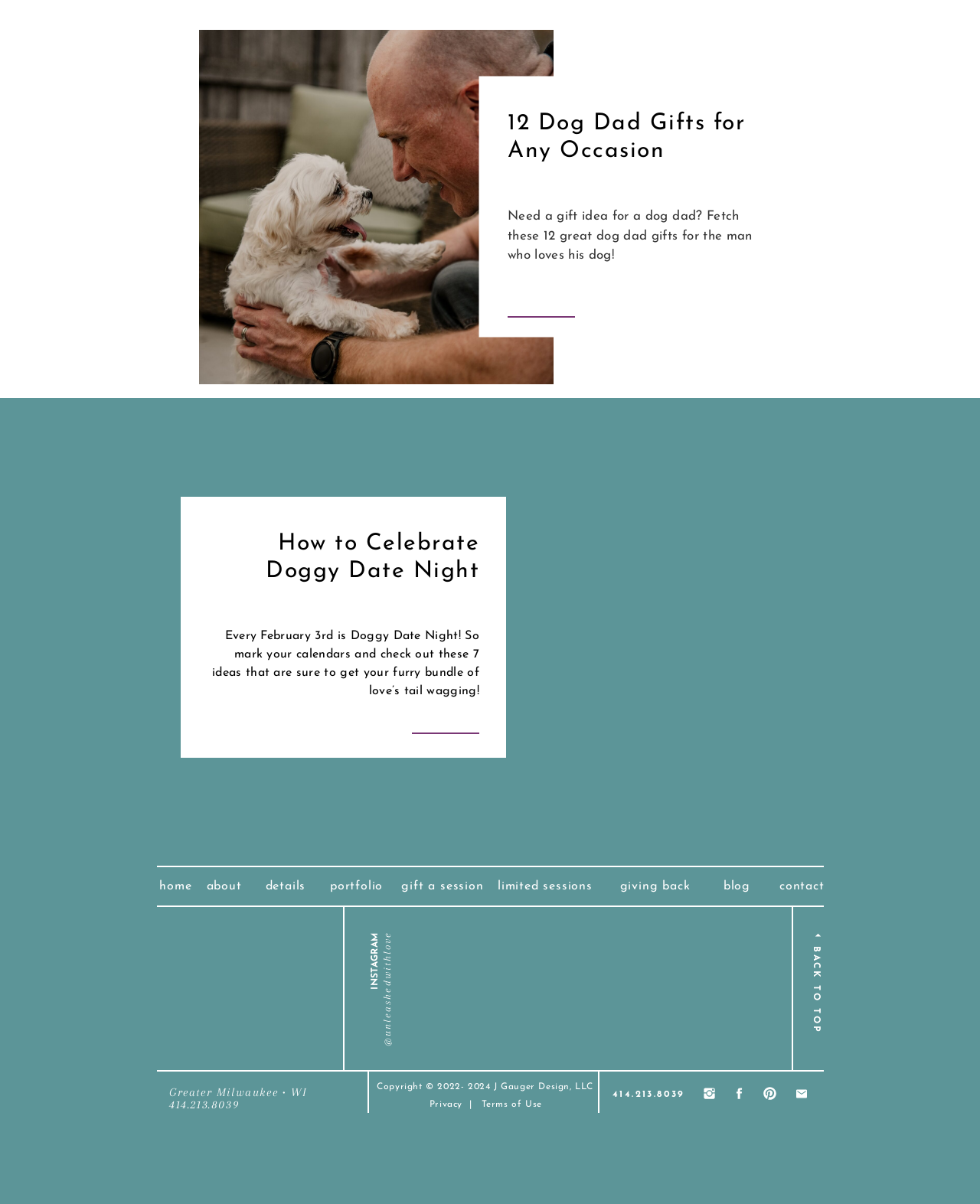Please determine the bounding box coordinates of the element to click in order to execute the following instruction: "Learn about Doggy Date Night". The coordinates should be four float numbers between 0 and 1, specified as [left, top, right, bottom].

[0.203, 0.441, 0.489, 0.506]